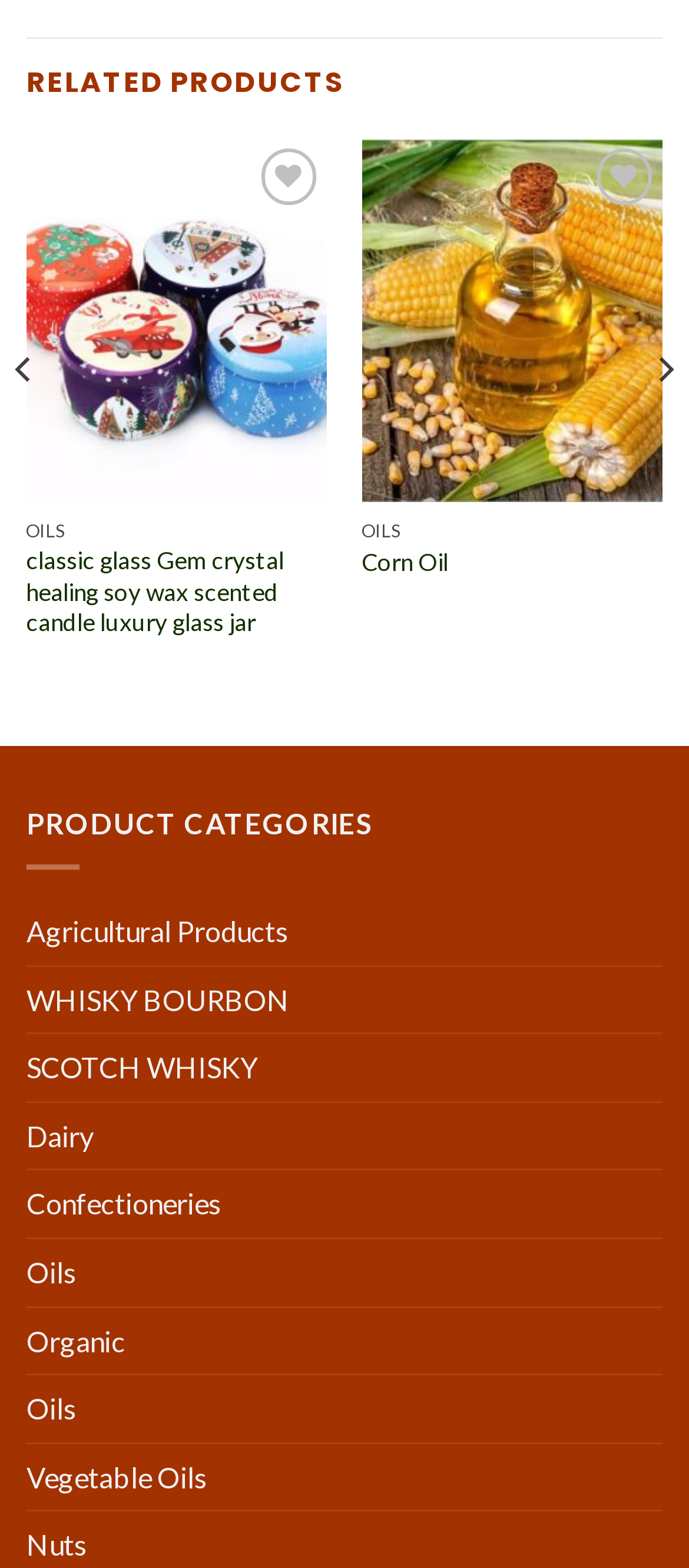How many products are listed under the 'RELATED PRODUCTS' section?
Could you answer the question in a detailed manner, providing as much information as possible?

The 'RELATED PRODUCTS' section contains four products, which can be inferred from the four sets of 'Wishlist' buttons and 'Add to wishlist' links, each corresponding to a different product.